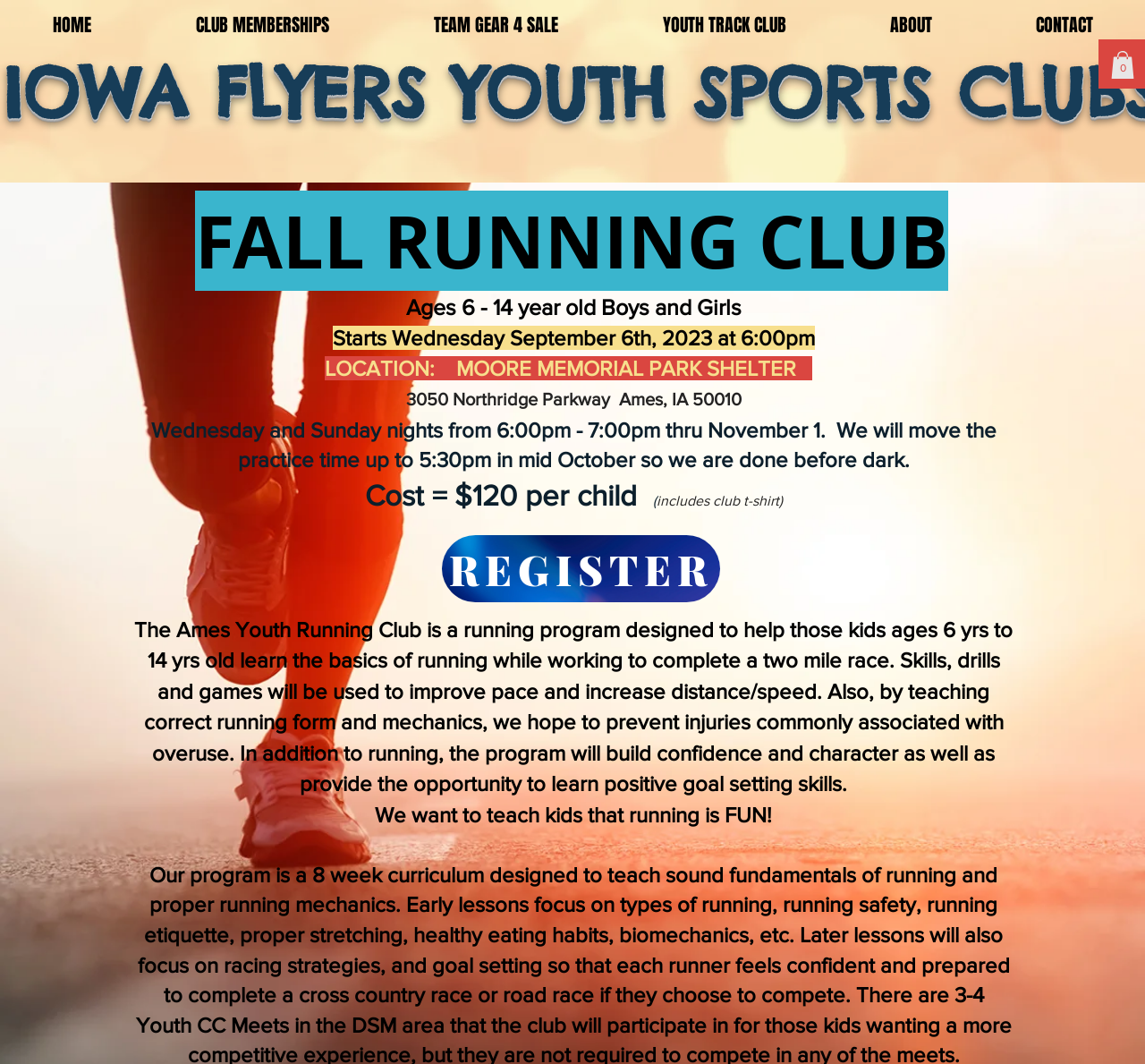Point out the bounding box coordinates of the section to click in order to follow this instruction: "Explore club memberships".

[0.125, 0.0, 0.333, 0.048]